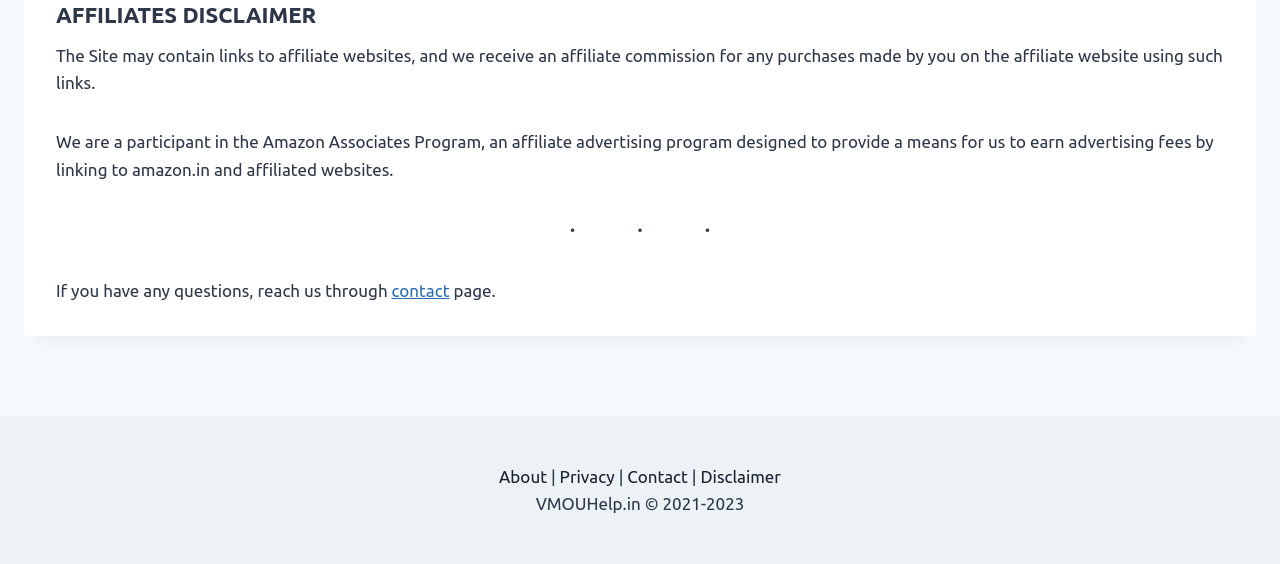What is the copyright year of the website?
Please answer the question as detailed as possible based on the image.

The copyright year of the website is 2021-2023, as mentioned at the bottom of the webpage in the text 'VMOUHelp.in © 2021-2023'.